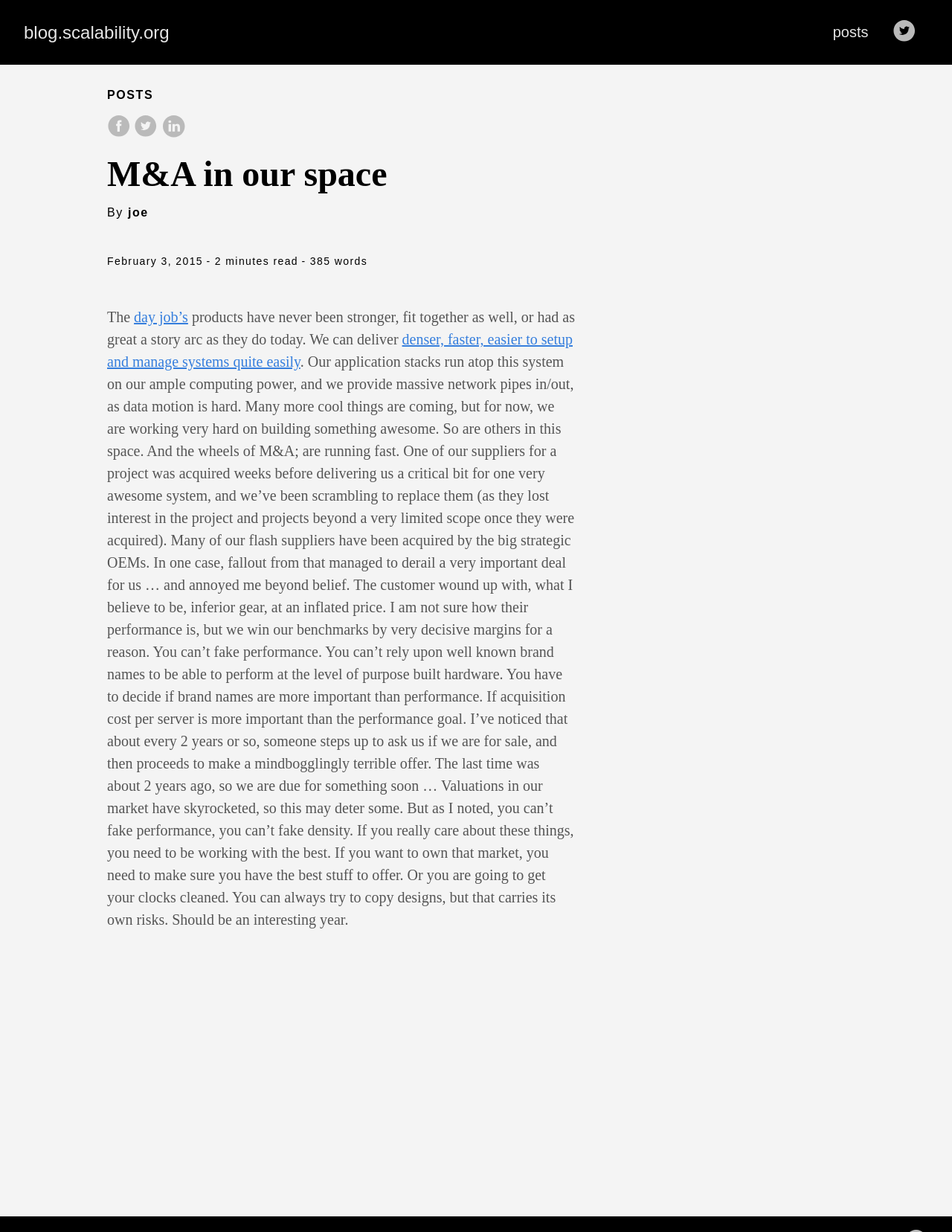What is the date of the article?
Please give a detailed and elaborate explanation in response to the question.

The date of the article can be found in the header section, where it says 'February 3, 2015'. This indicates that the article was published on this date.